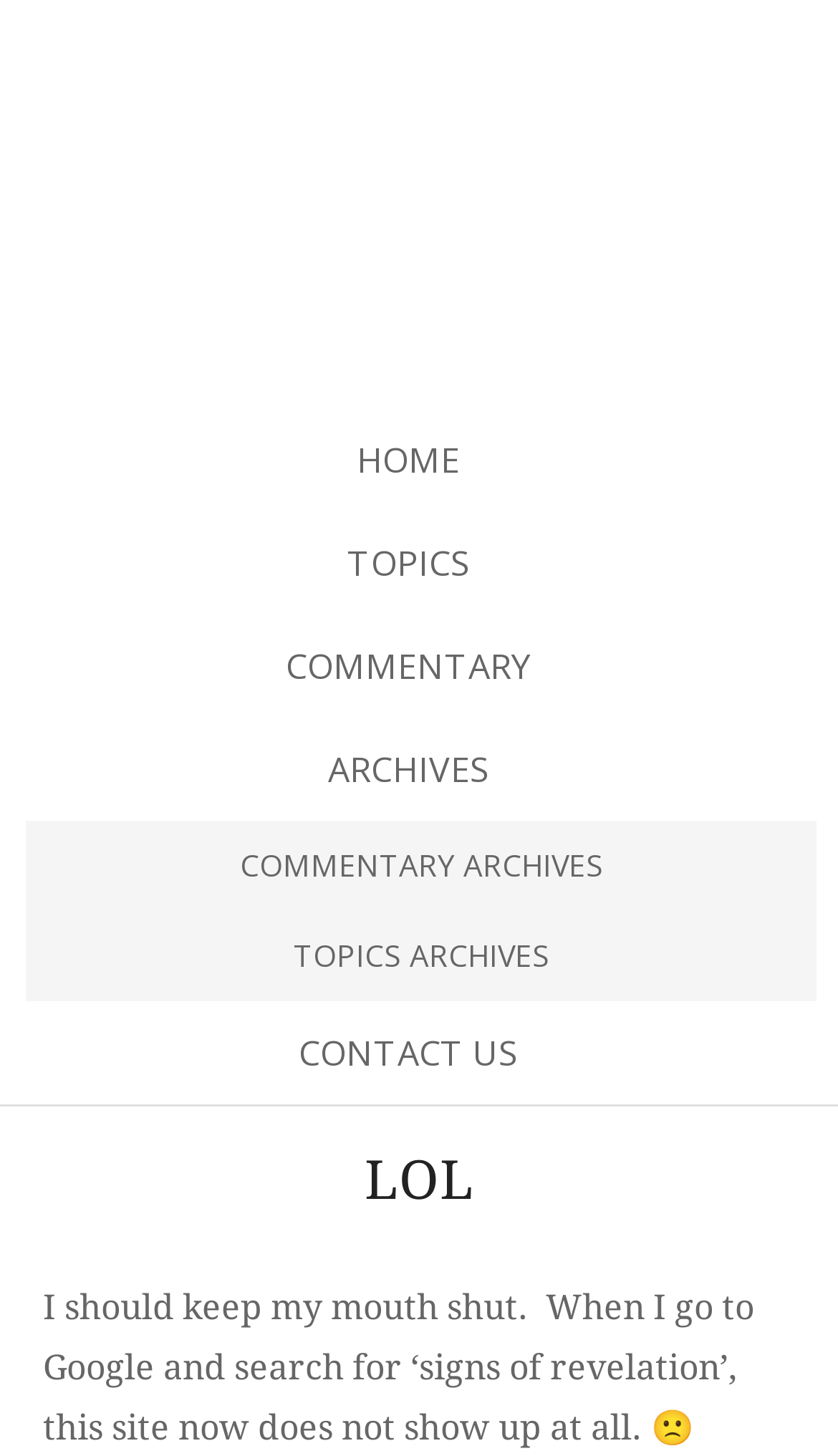Please find the bounding box coordinates of the section that needs to be clicked to achieve this instruction: "check the 'TOPICS ARCHIVES'".

[0.031, 0.626, 0.974, 0.688]